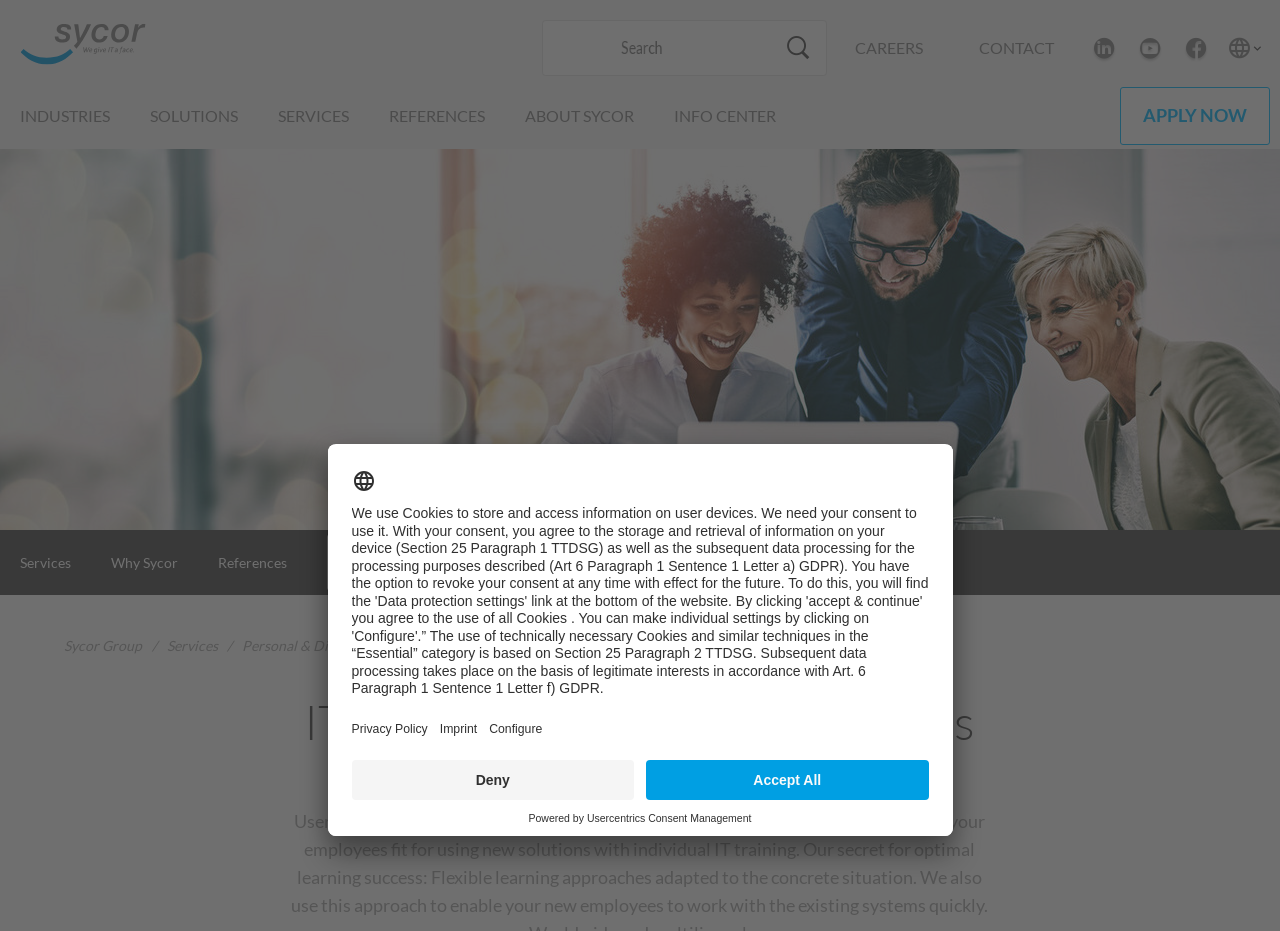Kindly determine the bounding box coordinates for the clickable area to achieve the given instruction: "Apply now".

[0.875, 0.093, 0.992, 0.161]